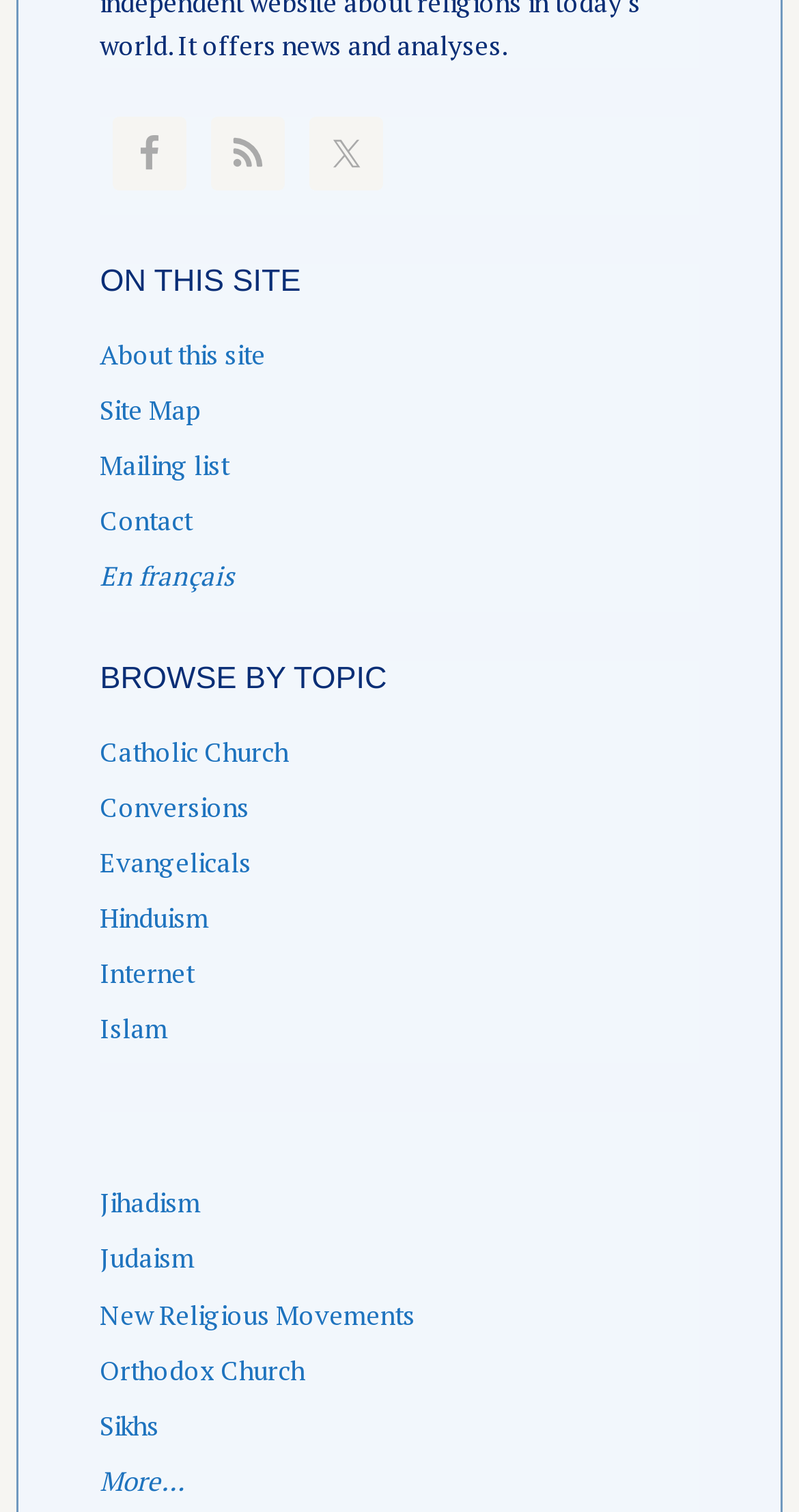Please identify the bounding box coordinates of the clickable element to fulfill the following instruction: "View more topics". The coordinates should be four float numbers between 0 and 1, i.e., [left, top, right, bottom].

[0.125, 0.967, 0.23, 0.991]